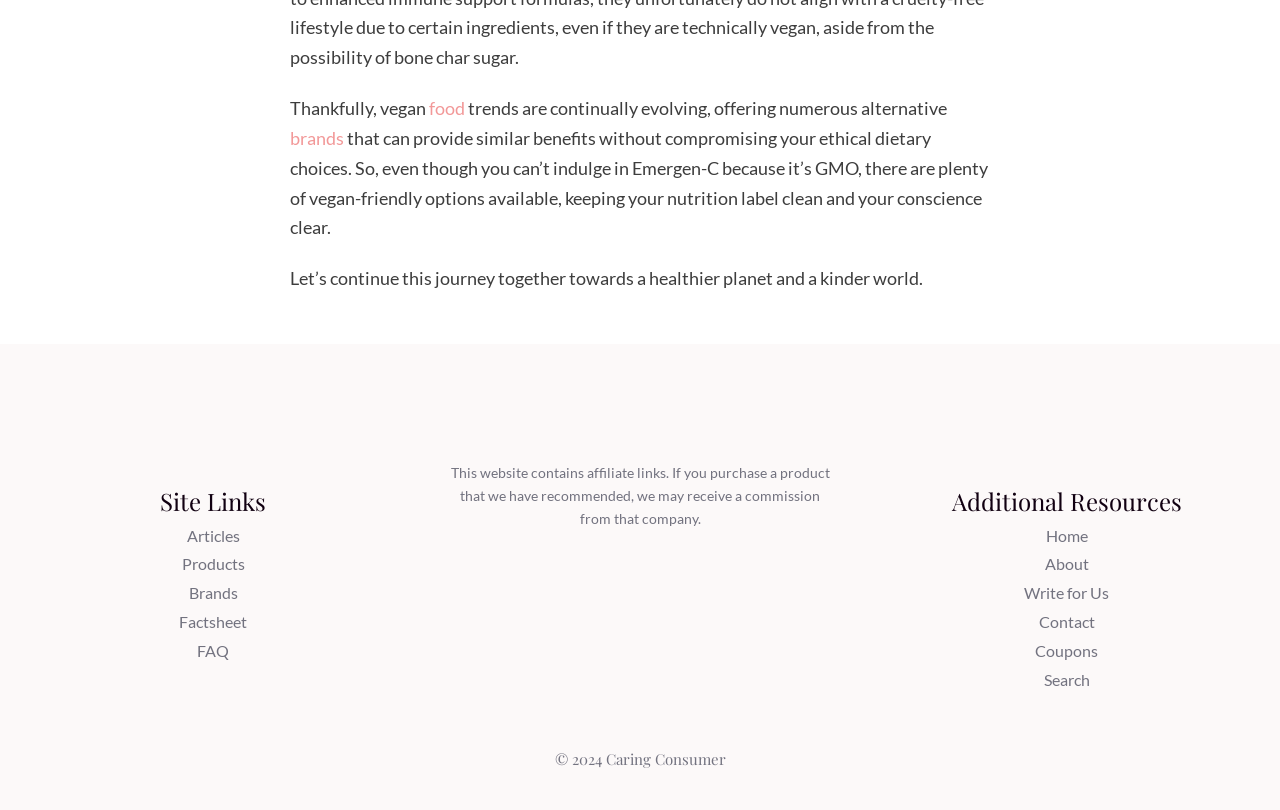Show the bounding box coordinates of the region that should be clicked to follow the instruction: "click on food trends."

[0.335, 0.12, 0.363, 0.147]